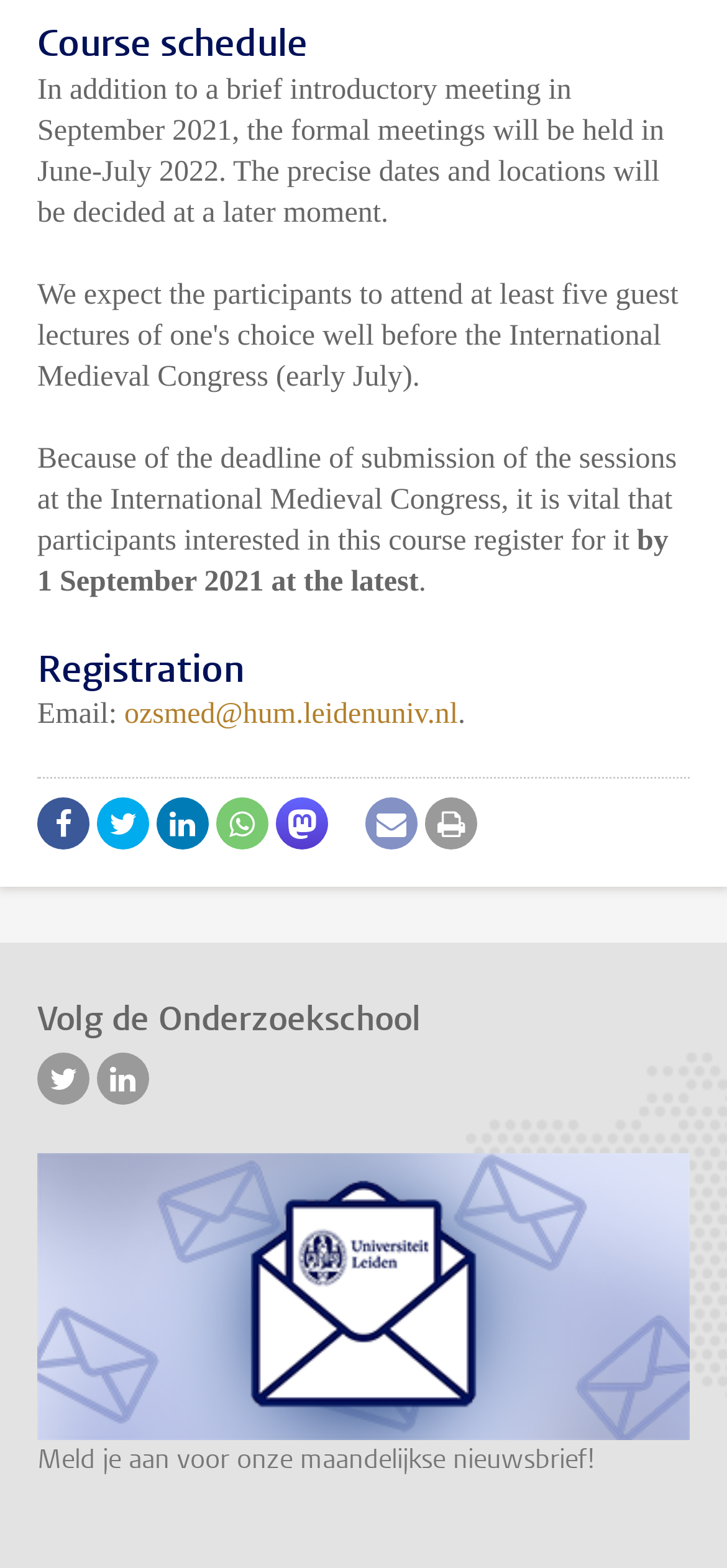Please identify the bounding box coordinates of the region to click in order to complete the given instruction: "Click the course schedule heading". The coordinates should be four float numbers between 0 and 1, i.e., [left, top, right, bottom].

[0.051, 0.012, 0.949, 0.045]